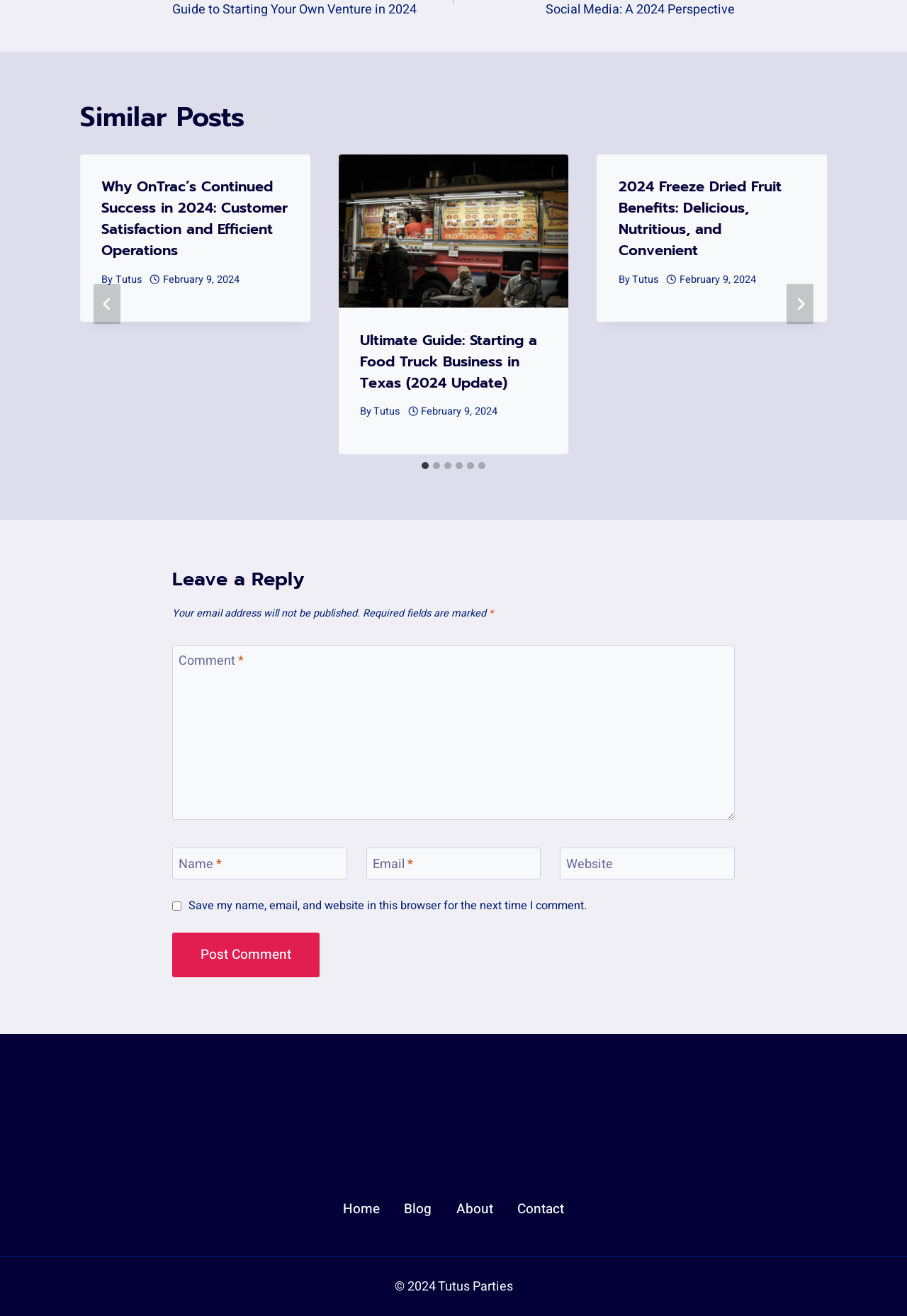Please specify the bounding box coordinates of the clickable region necessary for completing the following instruction: "Write a comment". The coordinates must consist of four float numbers between 0 and 1, i.e., [left, top, right, bottom].

[0.19, 0.489, 0.81, 0.622]